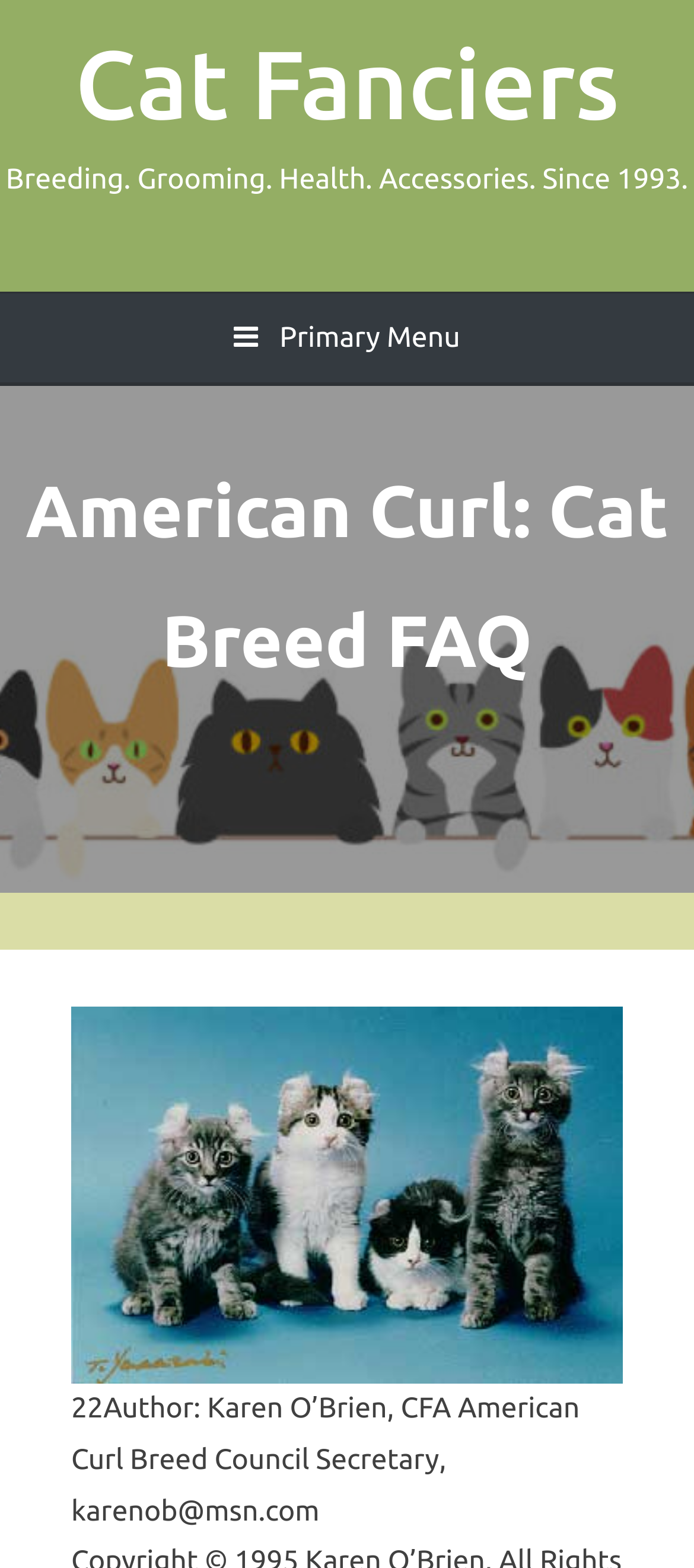Can you find and provide the title of the webpage?

American Curl: Cat Breed FAQ